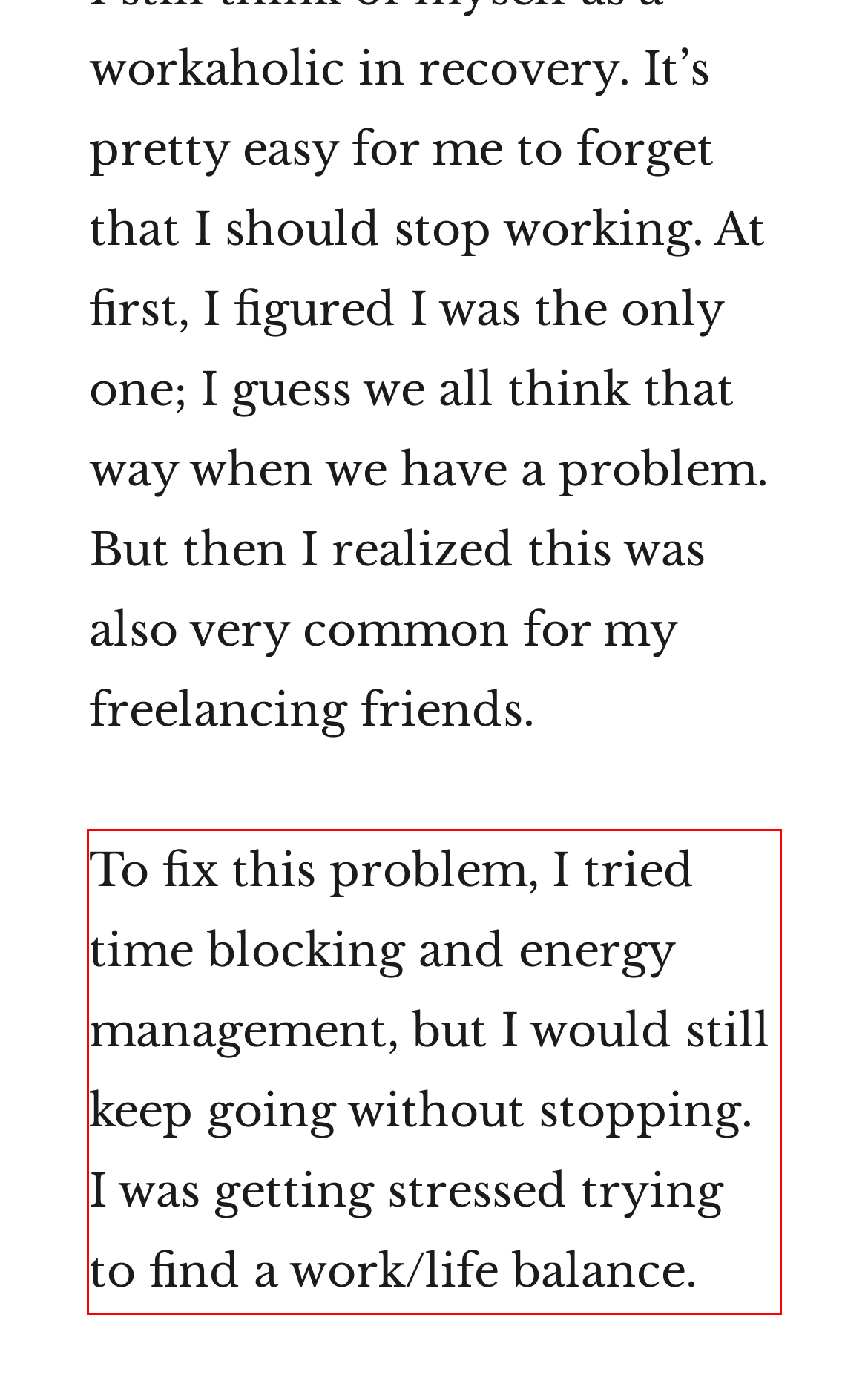Locate the red bounding box in the provided webpage screenshot and use OCR to determine the text content inside it.

To fix this problem, I tried time blocking and energy management, but I would still keep going without stopping. I was getting stressed trying to find a work/life balance.